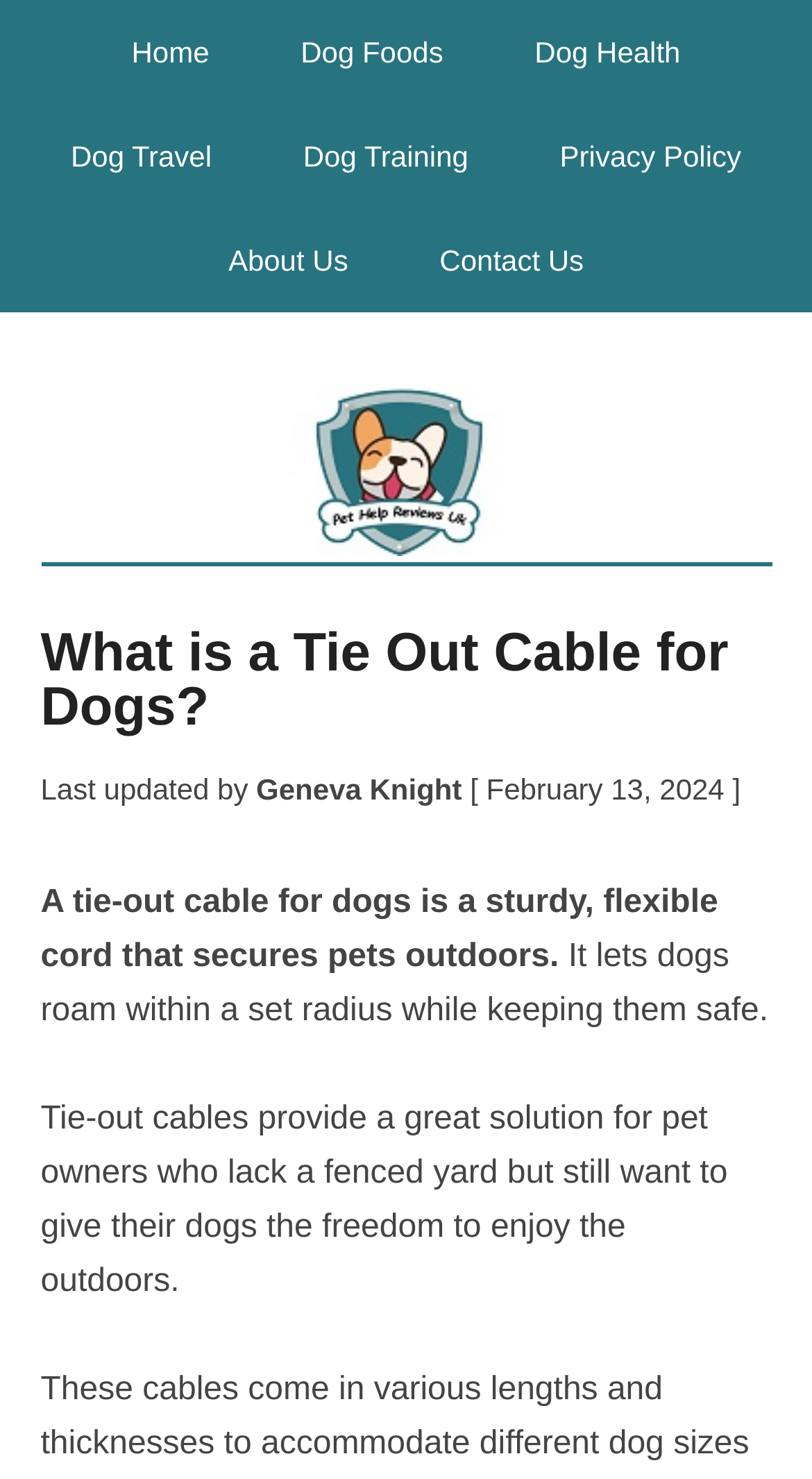Given the element description "Dog Foods" in the screenshot, predict the bounding box coordinates of that UI element.

[0.319, 0.0, 0.597, 0.07]